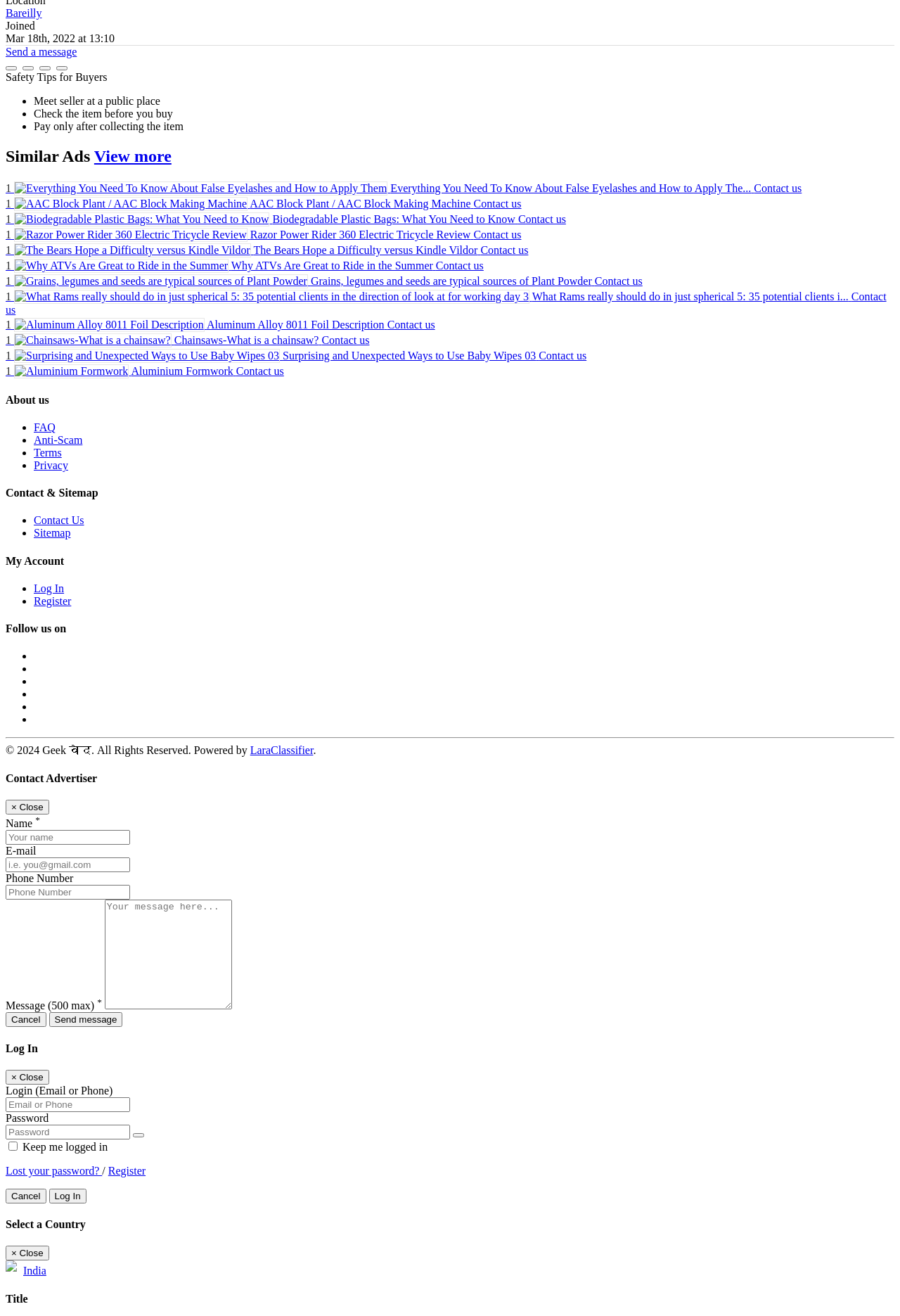Please identify the bounding box coordinates of the element I need to click to follow this instruction: "Click the 'Send a message' link".

[0.006, 0.035, 0.085, 0.044]